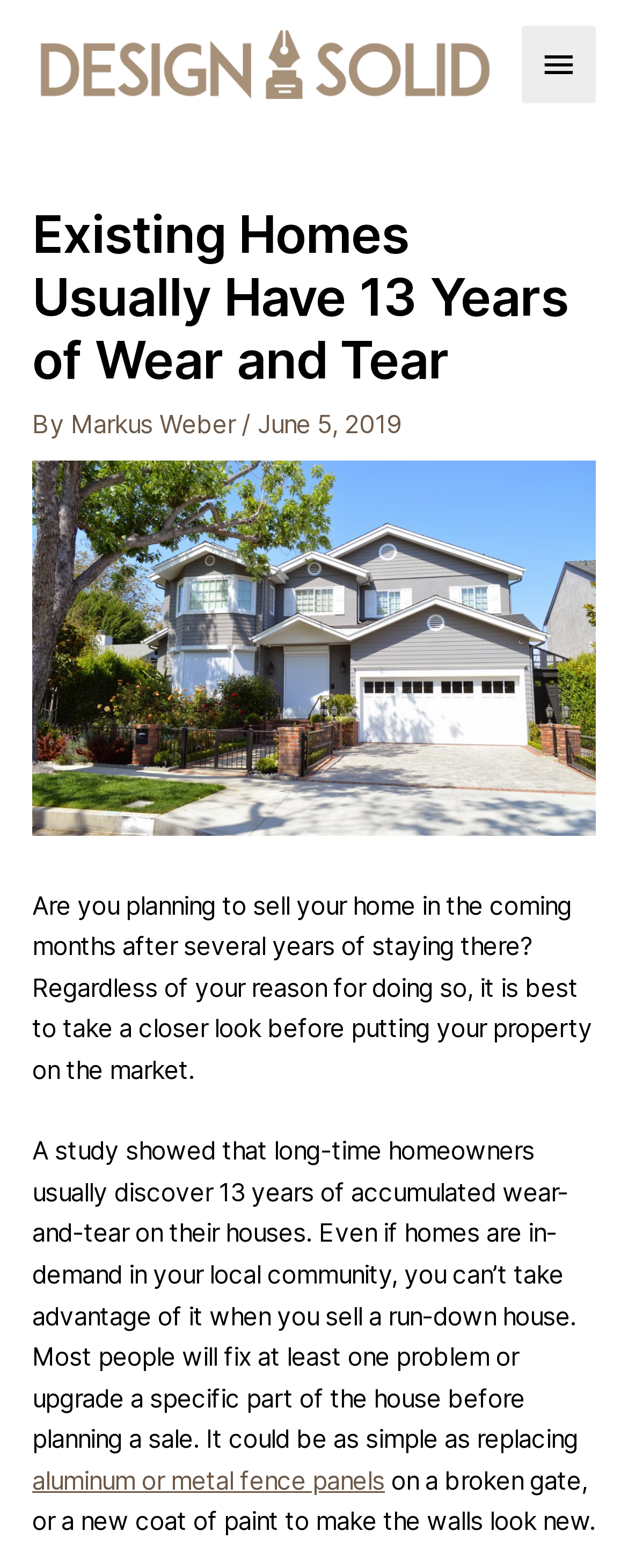From the details in the image, provide a thorough response to the question: Who wrote the article?

The author of the article is mentioned in the header section of the webpage, where it says 'By Markus Weber'.